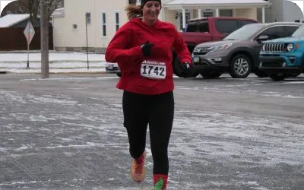Describe in detail everything you see in the image.

A spirited runner in a vibrant red hoodie and bright shoes sprints joyfully through a snow-dusted street during a winter race. She proudly displays her race number, 1742, emphasizing her participation in this chilly event. The backdrop features a neighborhood scene with parked vehicles and houses, underscoring the community atmosphere of the race. This image captures the determination and enthusiasm of winter running, showcasing that the activity can be enjoyable despite the cold conditions.